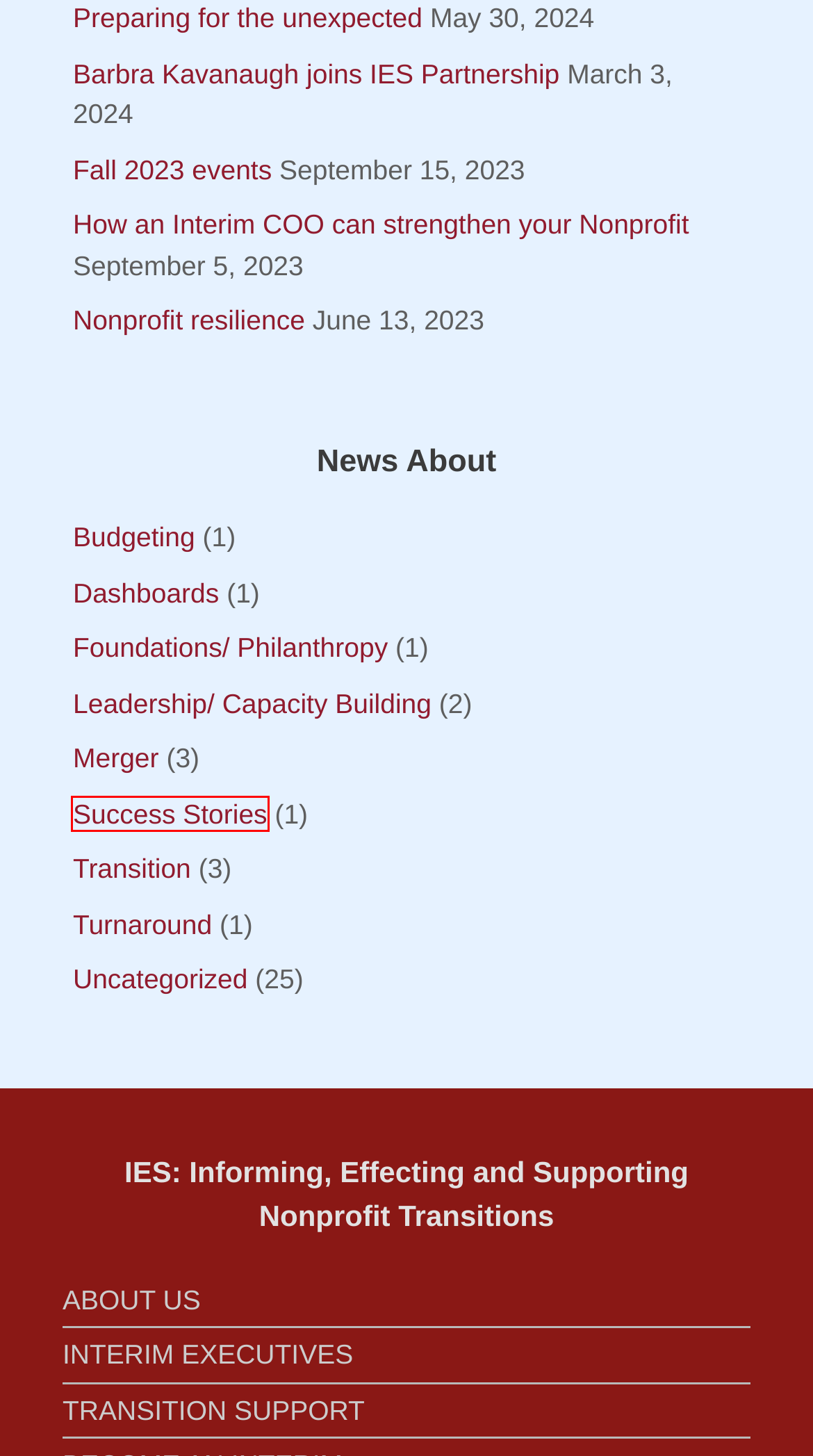You are presented with a screenshot of a webpage containing a red bounding box around a particular UI element. Select the best webpage description that matches the new webpage after clicking the element within the bounding box. Here are the candidates:
A. Barbra Kavanaugh joins IES Partnership - Interim Executive Solutions
B. Transition - Interim Executive Solutions
C. Success Stories - Interim Executive Solutions
D. Dashboards - Interim Executive Solutions
E. How an Interim COO can strengthen your Nonprofit - Interim Executive Solutions
F. Nonprofit resilience - Interim Executive Solutions
G. Turnaround - Interim Executive Solutions
H. Foundations/ Philanthropy - Interim Executive Solutions

C